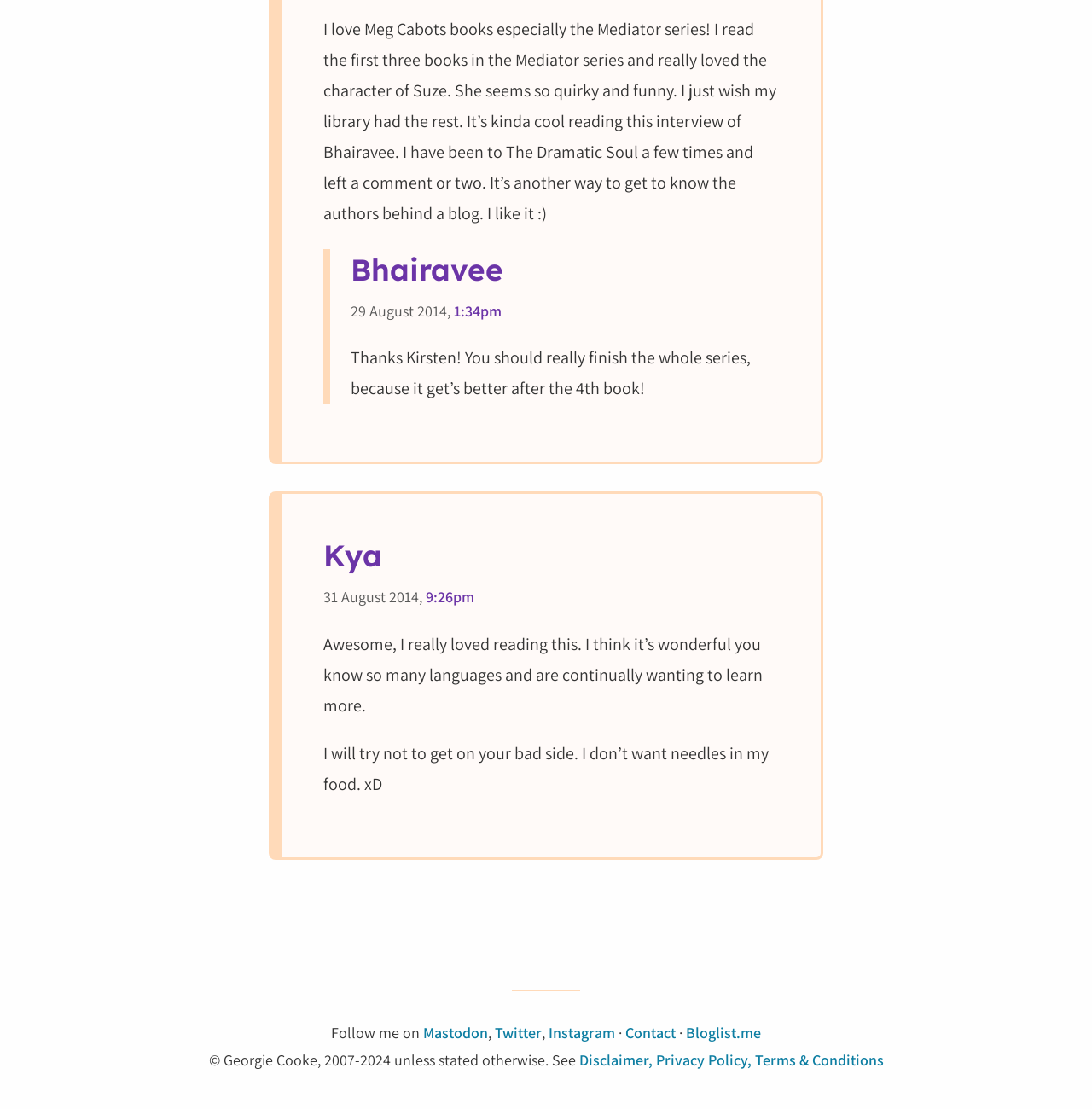What is the date of the first comment?
Please provide a single word or phrase in response based on the screenshot.

29 August 2014